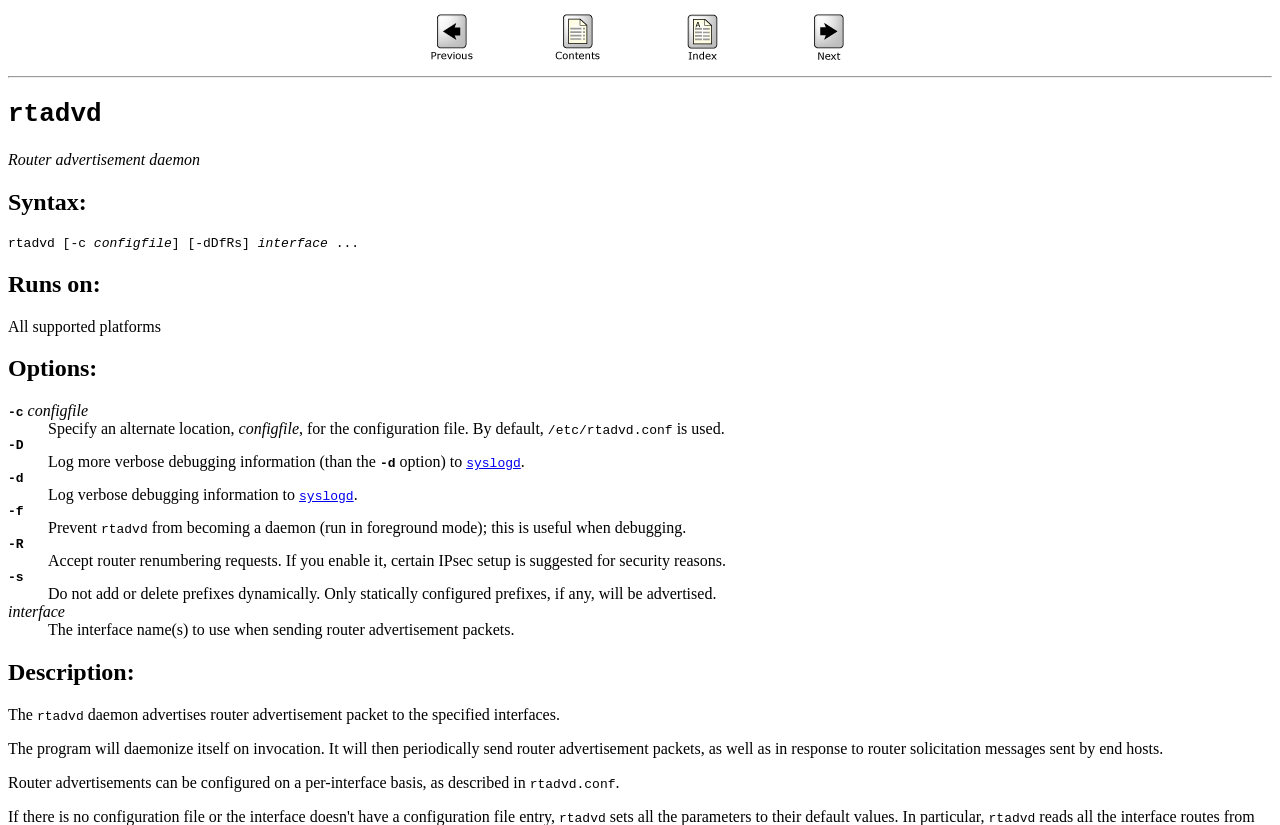Identify the coordinates of the bounding box for the element that must be clicked to accomplish the instruction: "Click the 'Previous' link".

[0.304, 0.012, 0.401, 0.08]